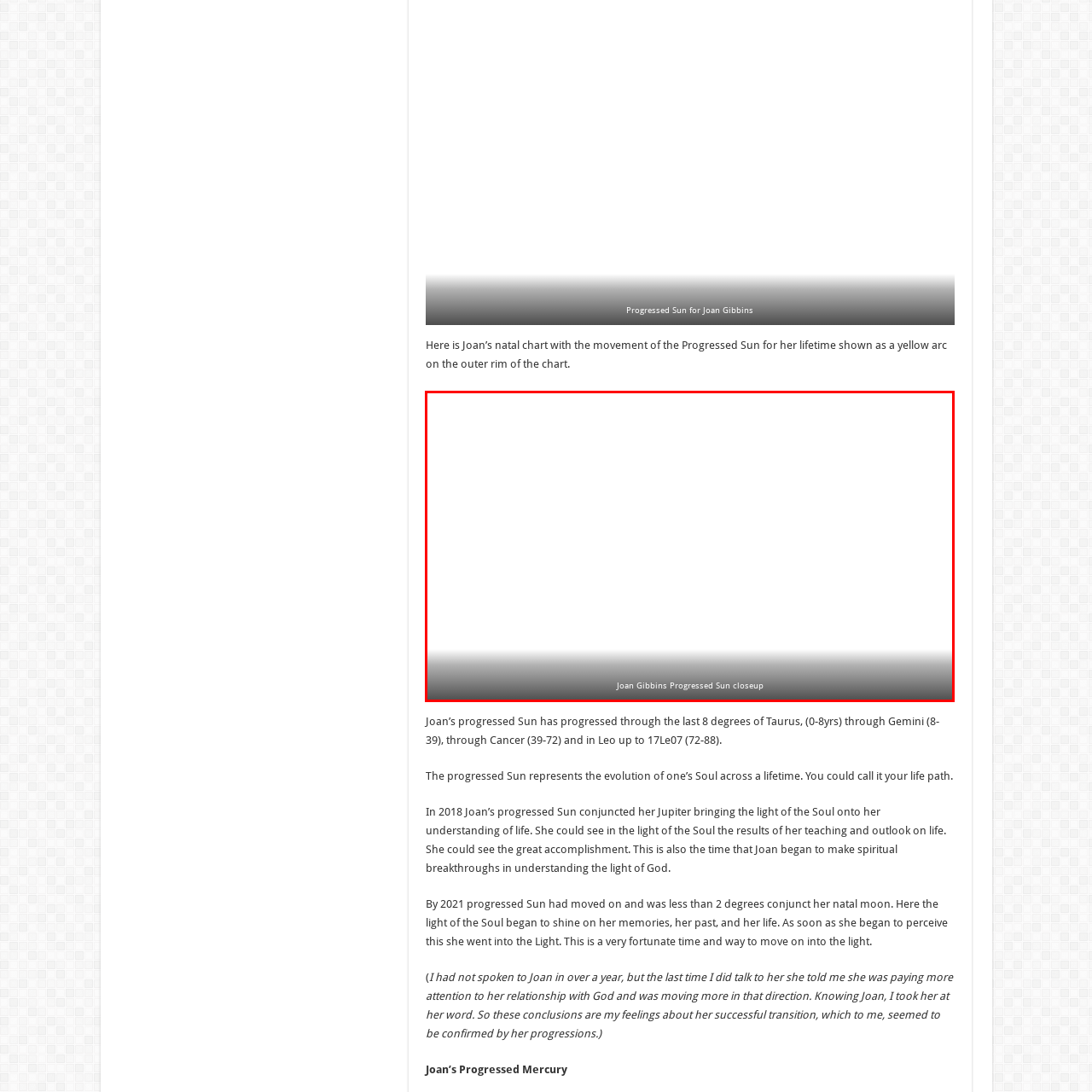Deliver a detailed account of the image that lies within the red box.

This image presents a close-up of Joan Gibbins' progressed Sun chart, an astrological tool that tracks the evolution of Joan's soul throughout her lifetime. The highlighted yellow arc depicts the movement of the progressed Sun, symbolizing significant transitions in her personal growth and spiritual understanding. The accompanying text elaborates on how her progressed Sun has transitioned through various zodiac signs, marking key periods in her life, including her spiritual breakthroughs and evolving relationship with the divine. This chart serves as a visual representation of her life path and the profound insights gained throughout her journey.